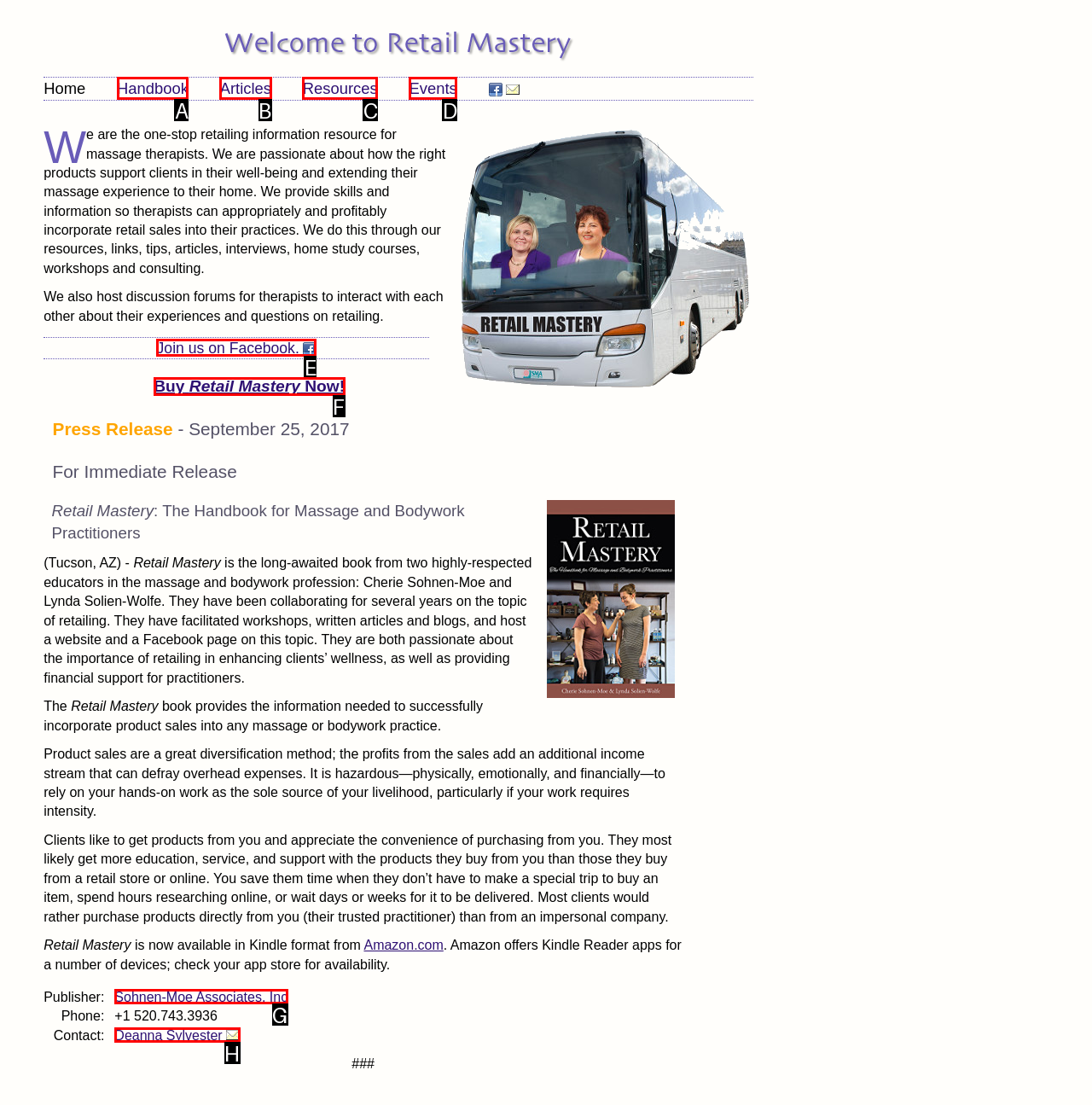Identify the correct UI element to click to achieve the task: Click on Buy Retail Mastery Now!.
Answer with the letter of the appropriate option from the choices given.

F